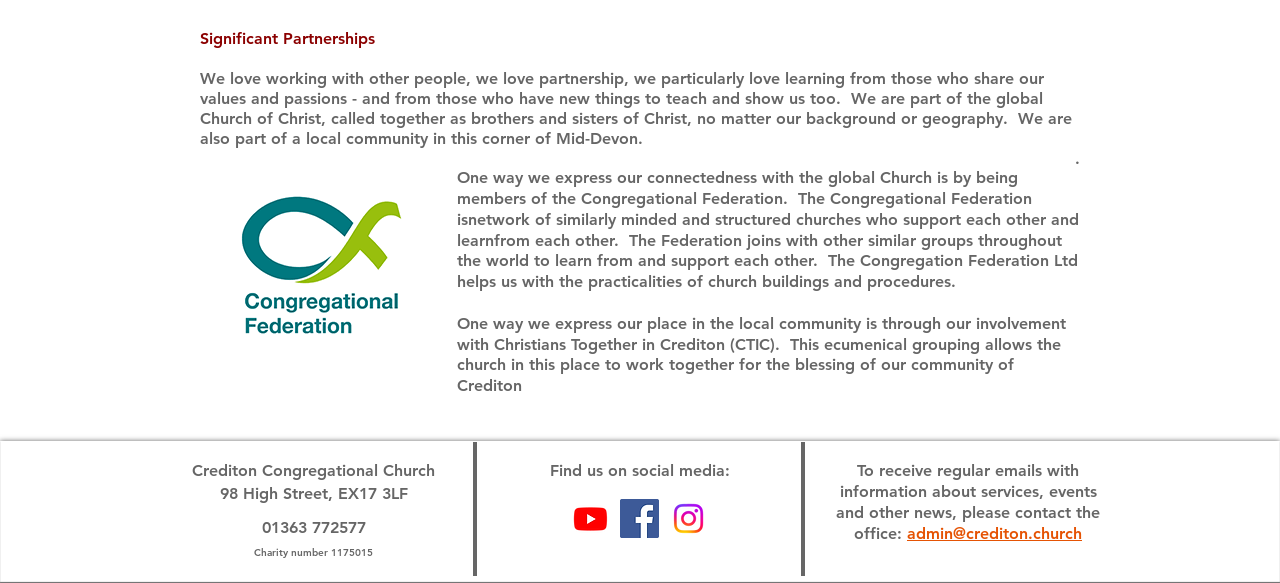Give a one-word or one-phrase response to the question: 
What is the name of the global church the church is part of?

Church of Christ